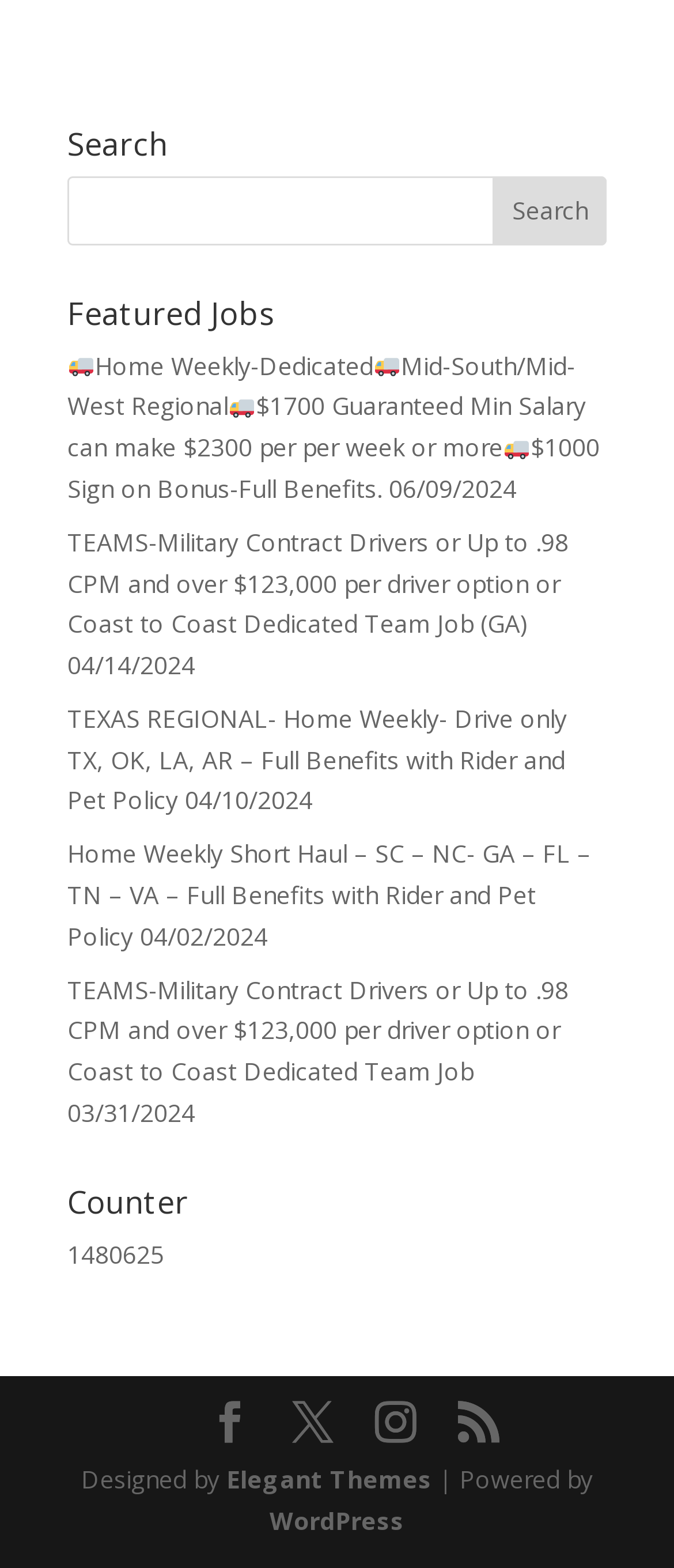Please find and report the bounding box coordinates of the element to click in order to perform the following action: "Search for jobs". The coordinates should be expressed as four float numbers between 0 and 1, in the format [left, top, right, bottom].

[0.1, 0.112, 0.9, 0.156]